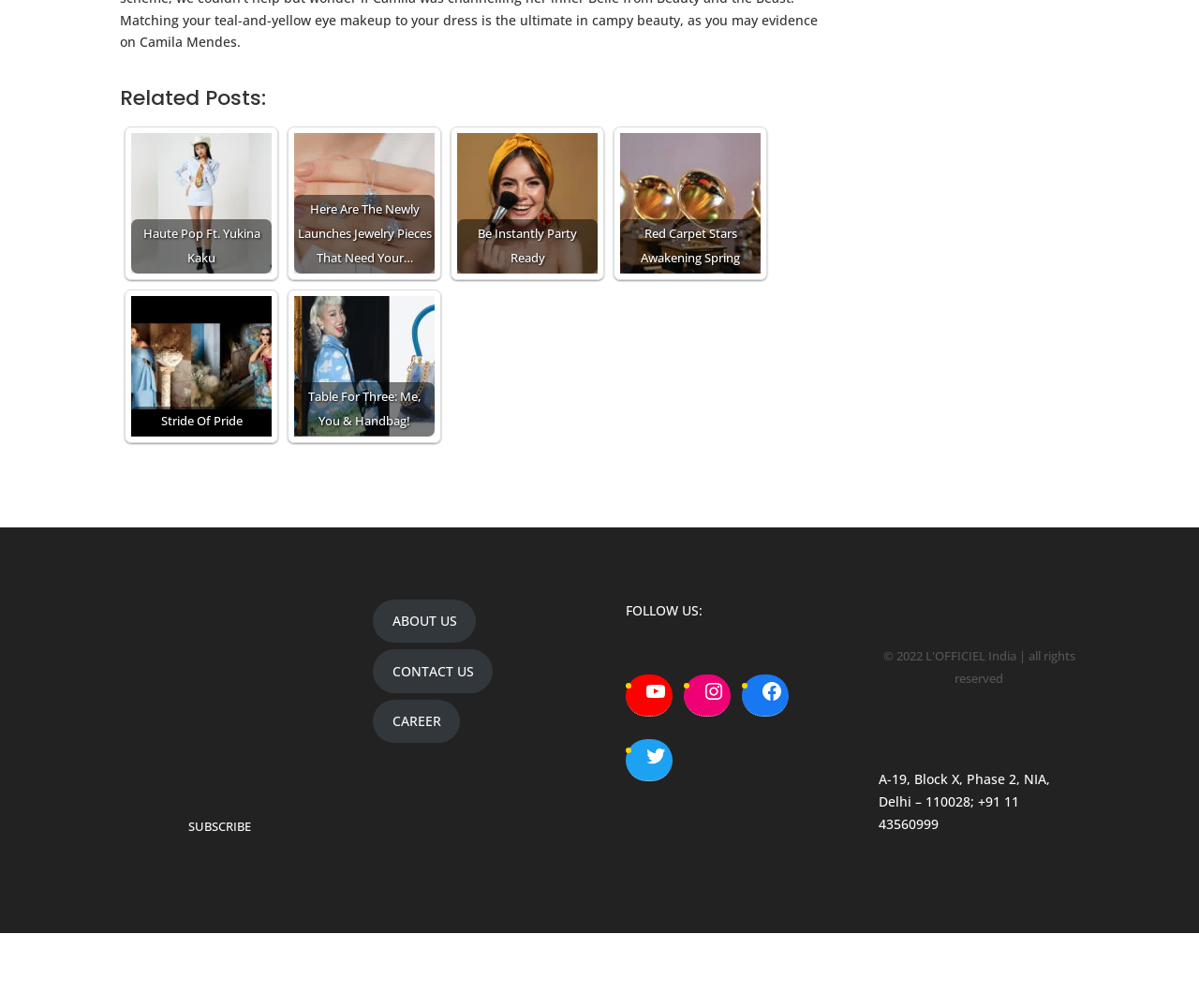Based on the element description: "YouTube", identify the UI element and provide its bounding box coordinates. Use four float numbers between 0 and 1, [left, top, right, bottom].

[0.533, 0.669, 0.561, 0.702]